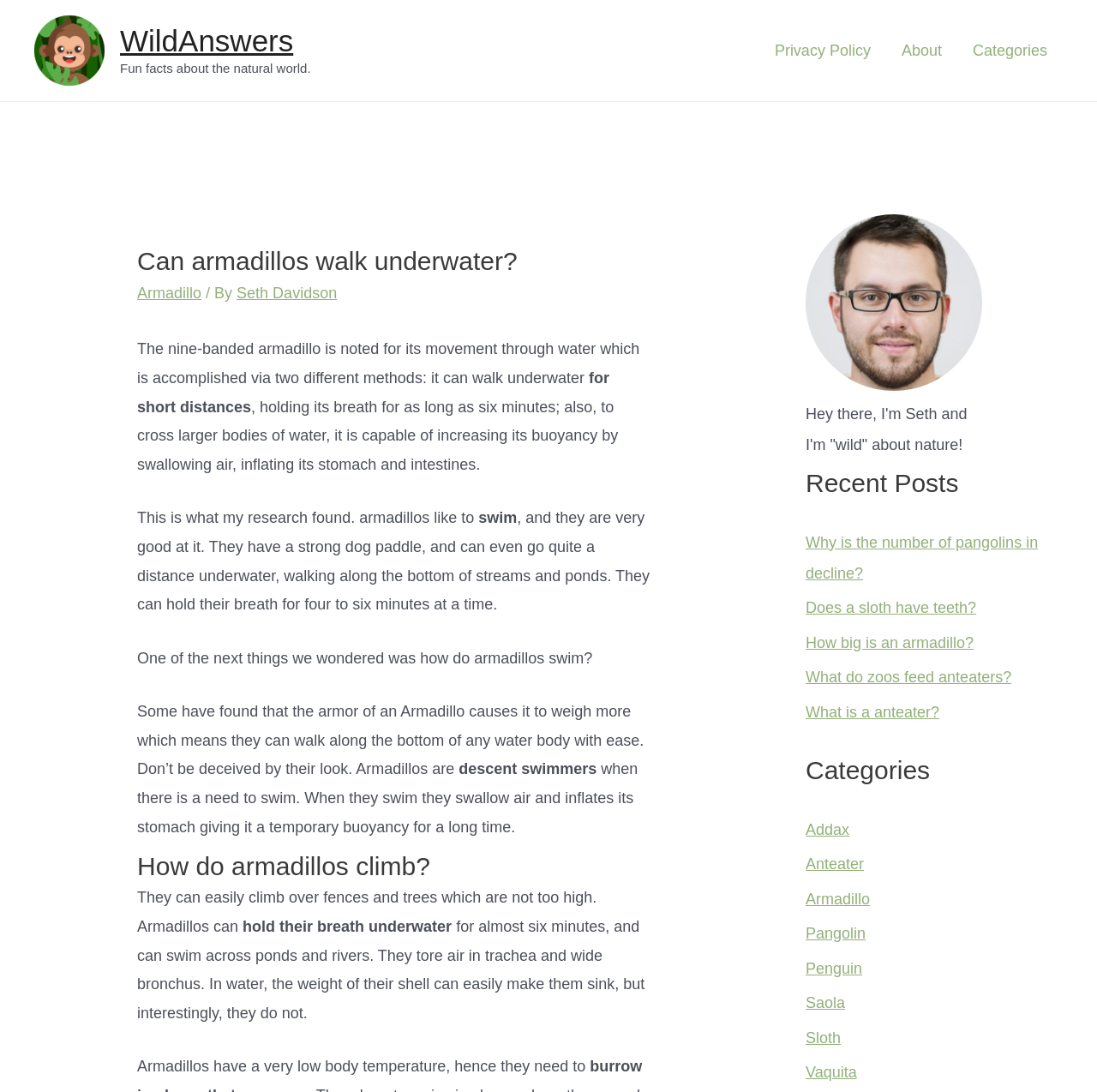Determine the webpage's heading and output its text content.

Can armadillos walk underwater?